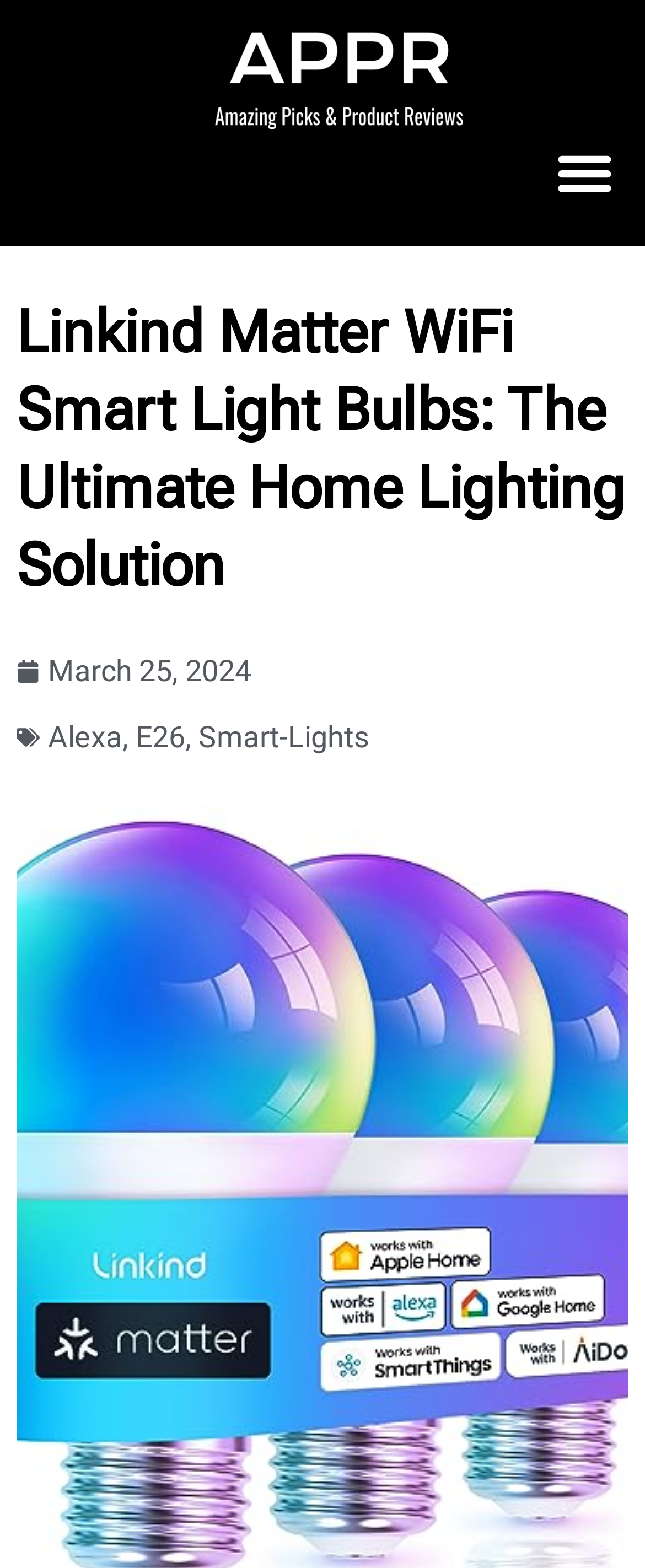Generate an in-depth caption that captures all aspects of the webpage.

The webpage is about Linkind Matter WiFi Smart Light Bulbs, showcasing their features and benefits for a smart home experience. At the top-left corner, there is a link, and next to it, a button labeled "Menu Toggle" that is not expanded. 

Below these elements, a prominent heading occupies most of the width, stating "Linkind Matter WiFi Smart Light Bulbs: The Ultimate Home Lighting Solution". 

On the top-right side, there is a time element displaying the date "March 25, 2024". 

Underneath the heading, there are three links aligned horizontally, labeled "Alexa", "E26", and "Smart-Lights", respectively, from left to right.